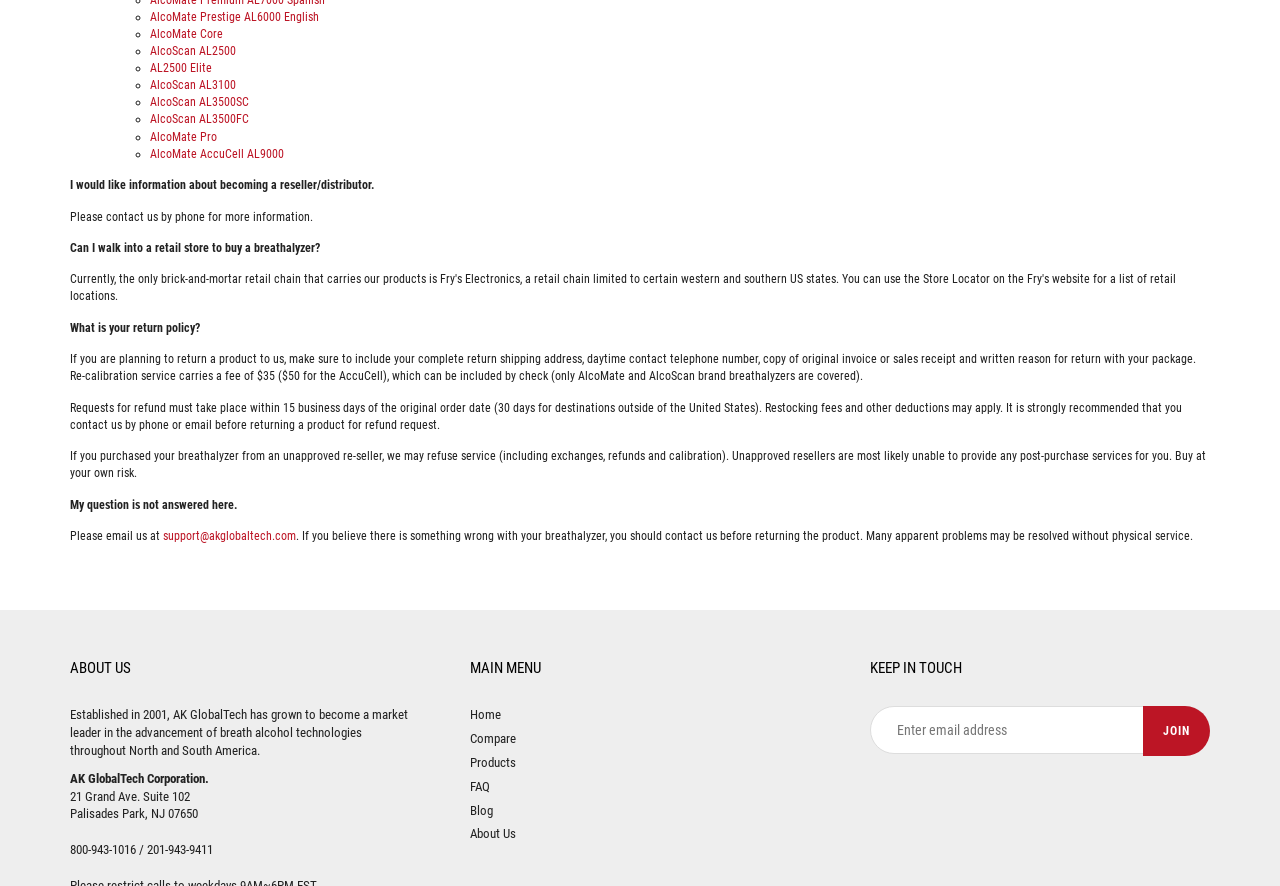What is the company name of the website?
Please provide a single word or phrase as your answer based on the image.

AK GlobalTech Corporation